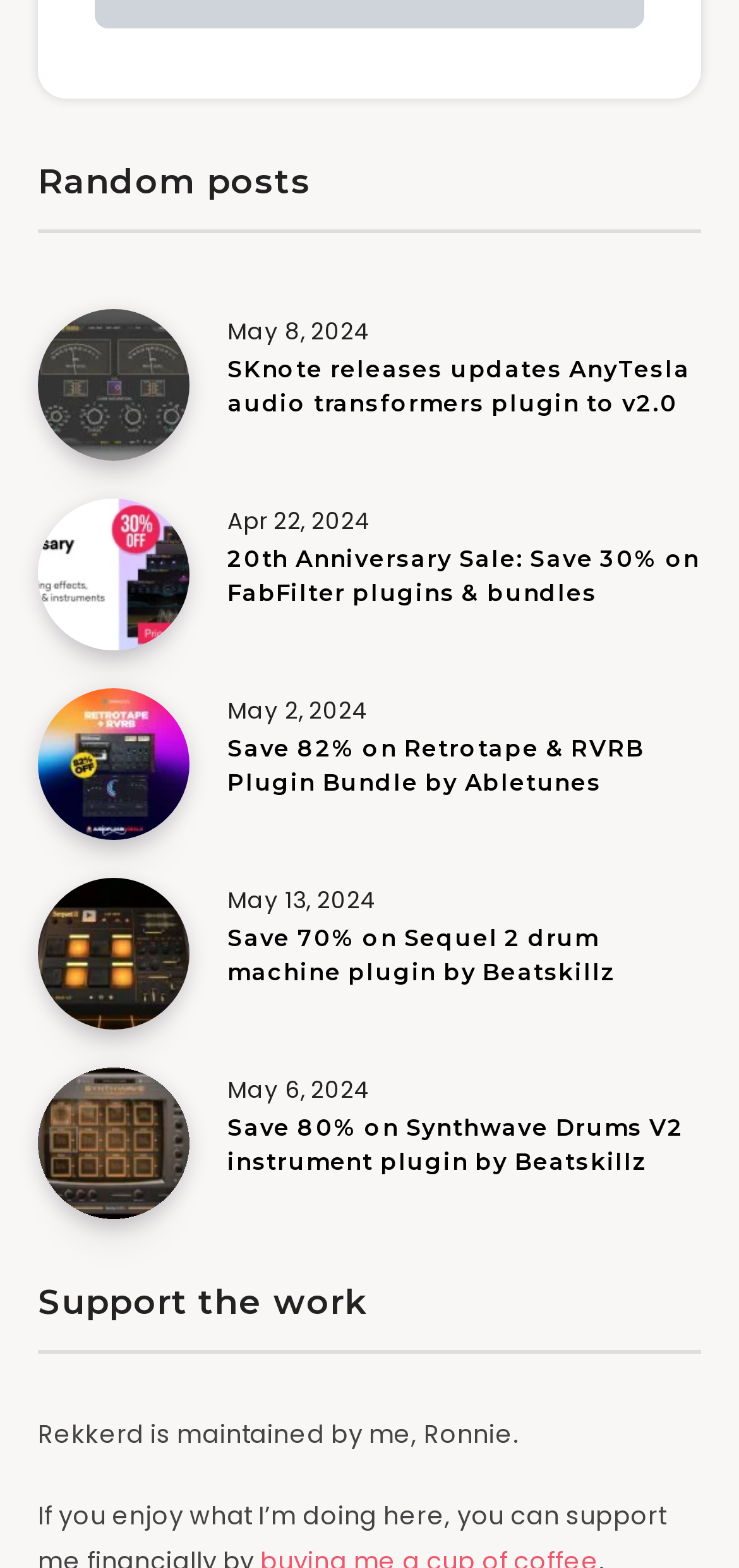Please provide a brief answer to the following inquiry using a single word or phrase:
How many articles are on this webpage?

5